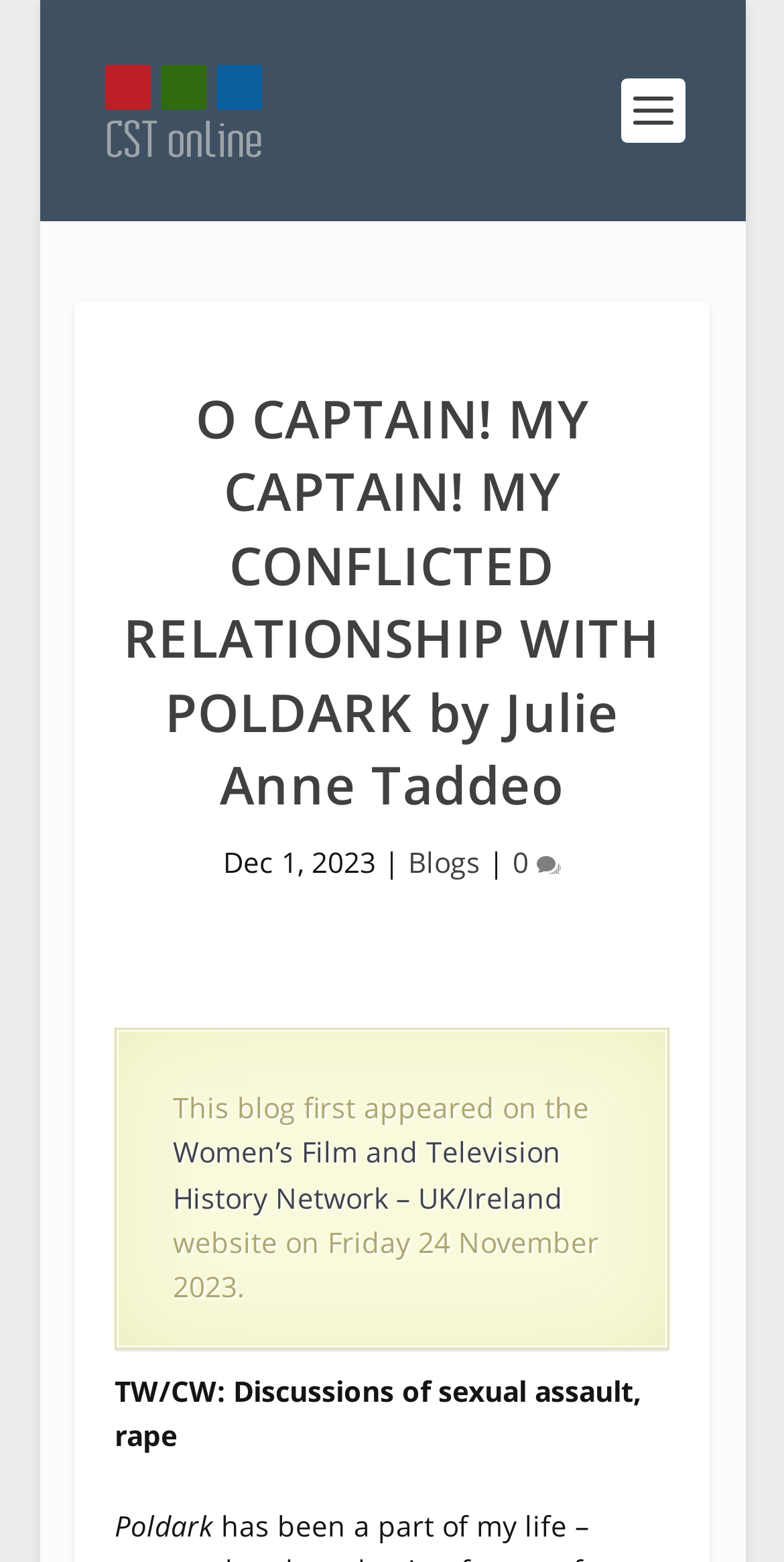Give a one-word or one-phrase response to the question: 
How many comments does the blog post have?

0